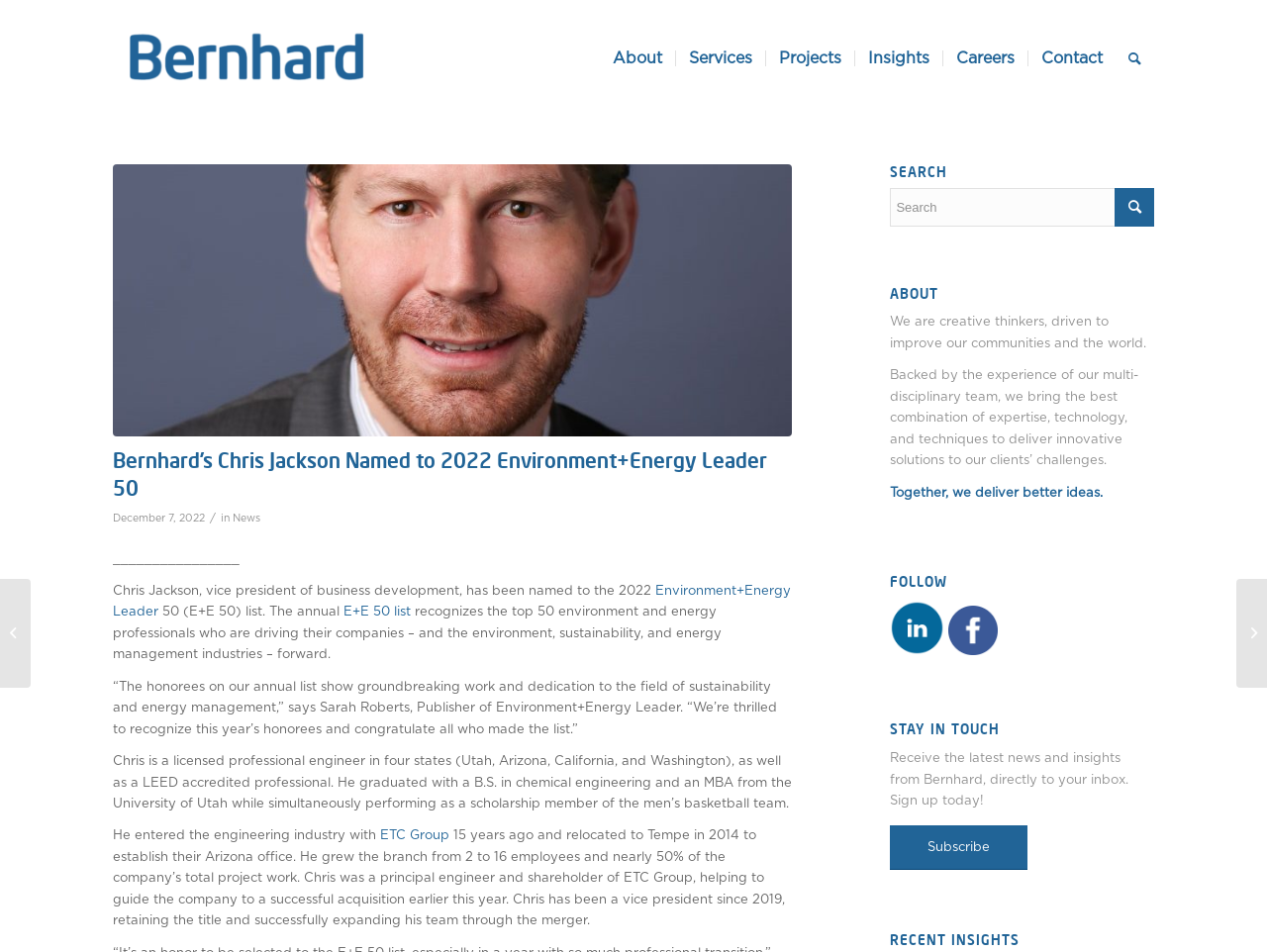Show the bounding box coordinates for the HTML element as described: "Tuvaluan".

None